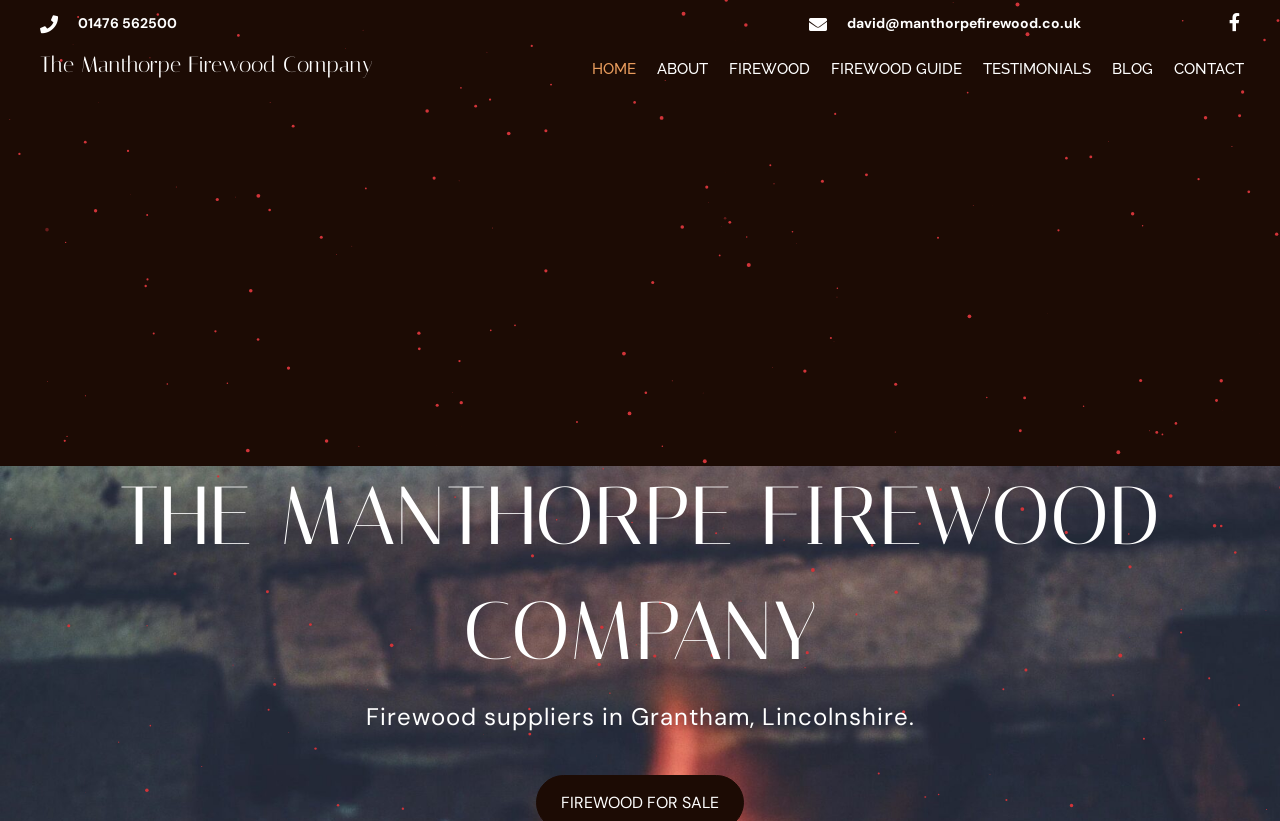Find the bounding box coordinates of the clickable element required to execute the following instruction: "Read more about How to Insulate a Tent for Winter and Keep Warm". Provide the coordinates as four float numbers between 0 and 1, i.e., [left, top, right, bottom].

None